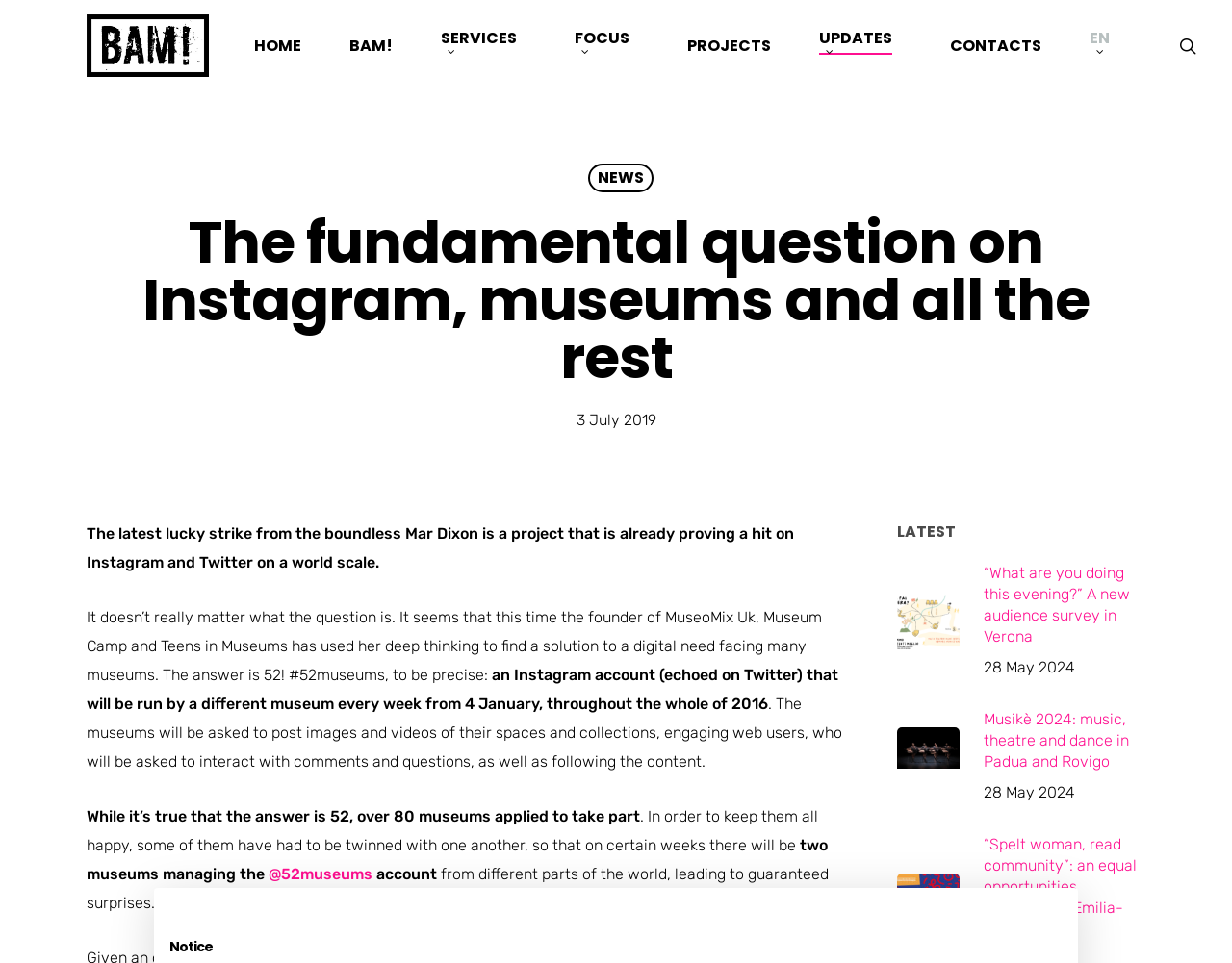Extract the bounding box coordinates for the HTML element that matches this description: "Focus". The coordinates should be four float numbers between 0 and 1, i.e., [left, top, right, bottom].

[0.466, 0.031, 0.519, 0.063]